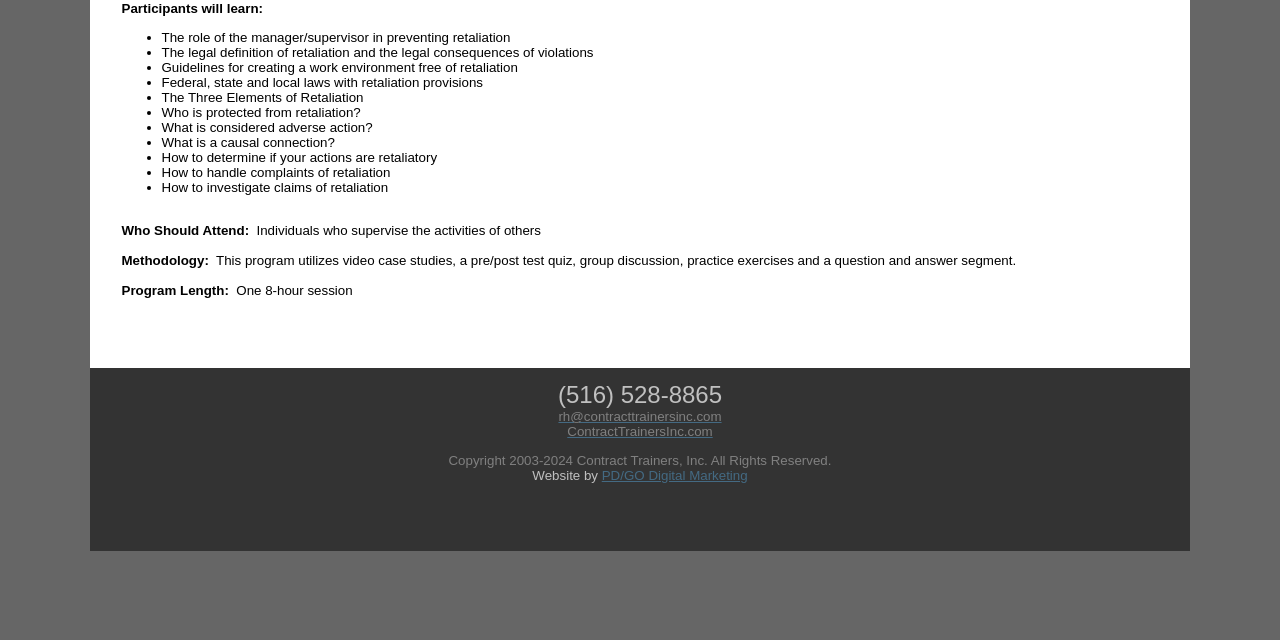Bounding box coordinates are specified in the format (top-left x, top-left y, bottom-right x, bottom-right y). All values are floating point numbers bounded between 0 and 1. Please provide the bounding box coordinate of the region this sentence describes: ContractTrainersInc.com

[0.443, 0.663, 0.557, 0.686]